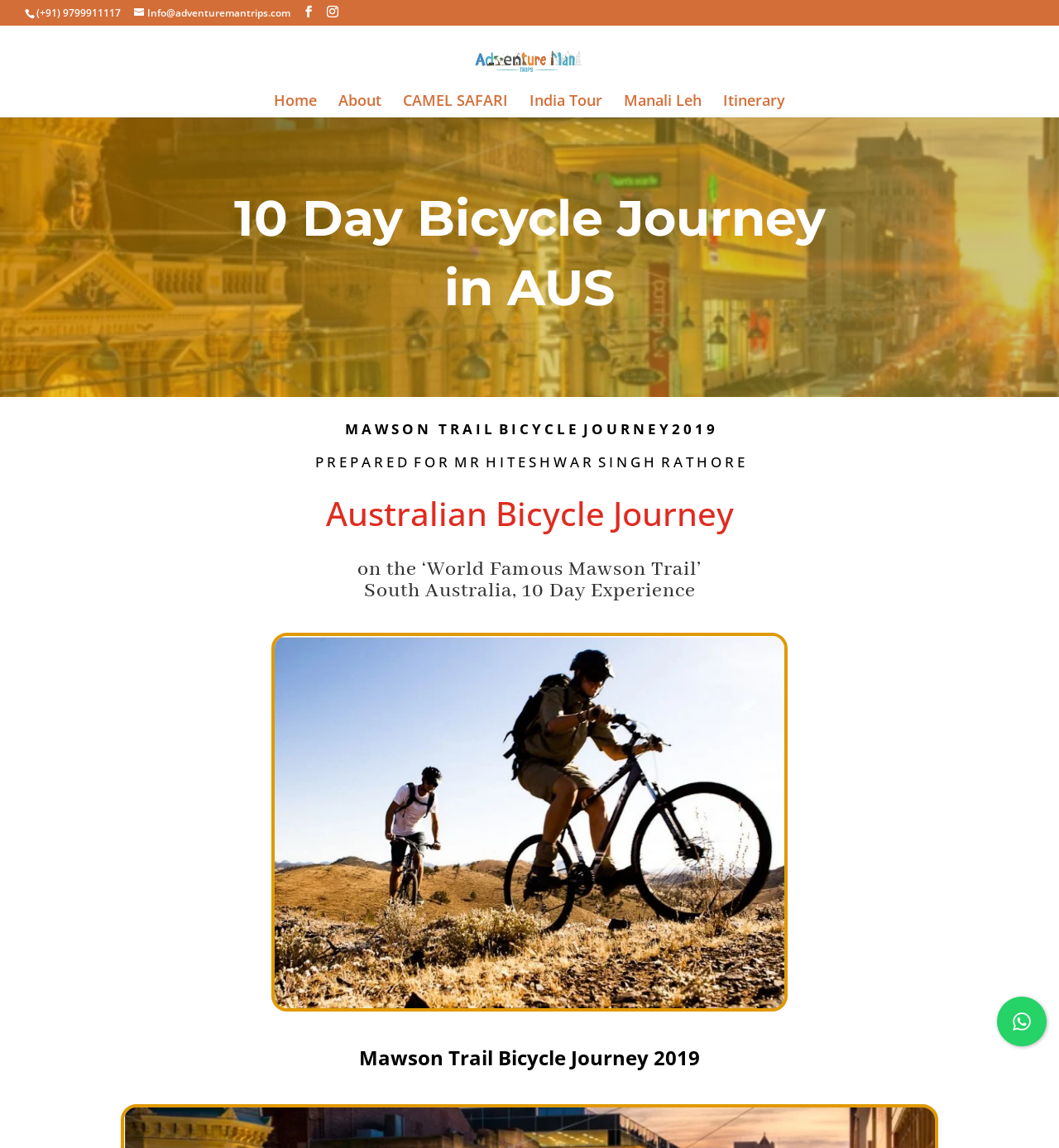Identify the bounding box coordinates for the region to click in order to carry out this instruction: "Click on the Adventure Man Trips logo". Provide the coordinates using four float numbers between 0 and 1, formatted as [left, top, right, bottom].

[0.418, 0.043, 0.585, 0.057]